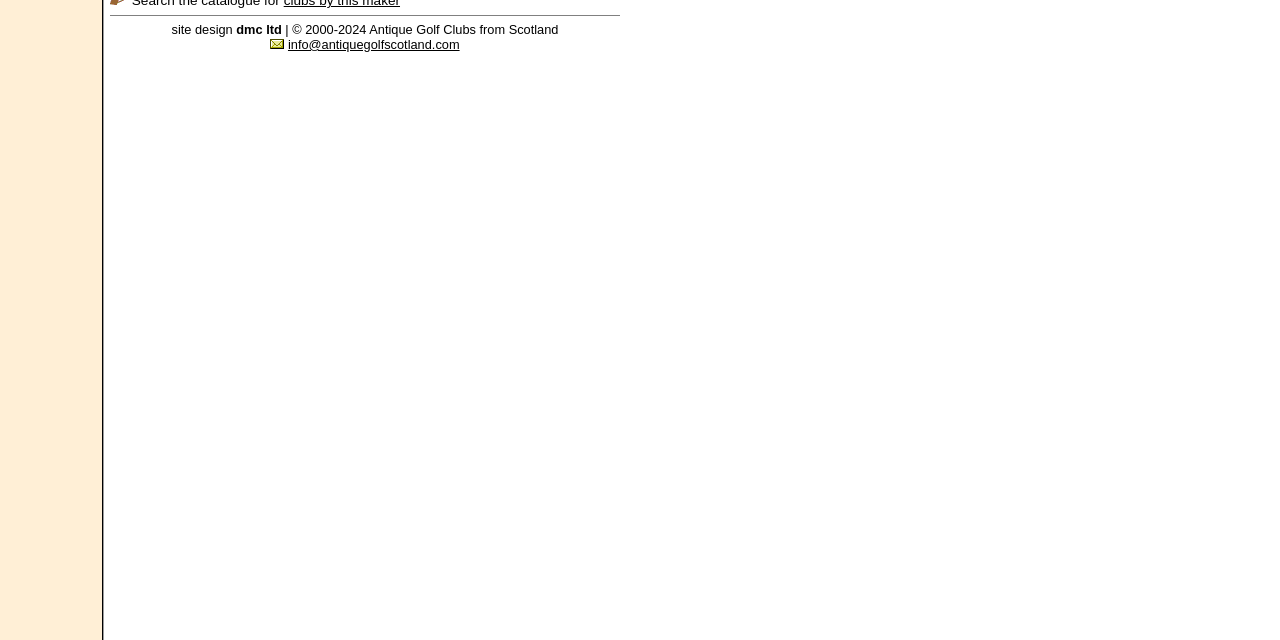Identify the bounding box coordinates for the UI element described by the following text: "info@antiquegolfscotland.com". Provide the coordinates as four float numbers between 0 and 1, in the format [left, top, right, bottom].

[0.225, 0.058, 0.359, 0.081]